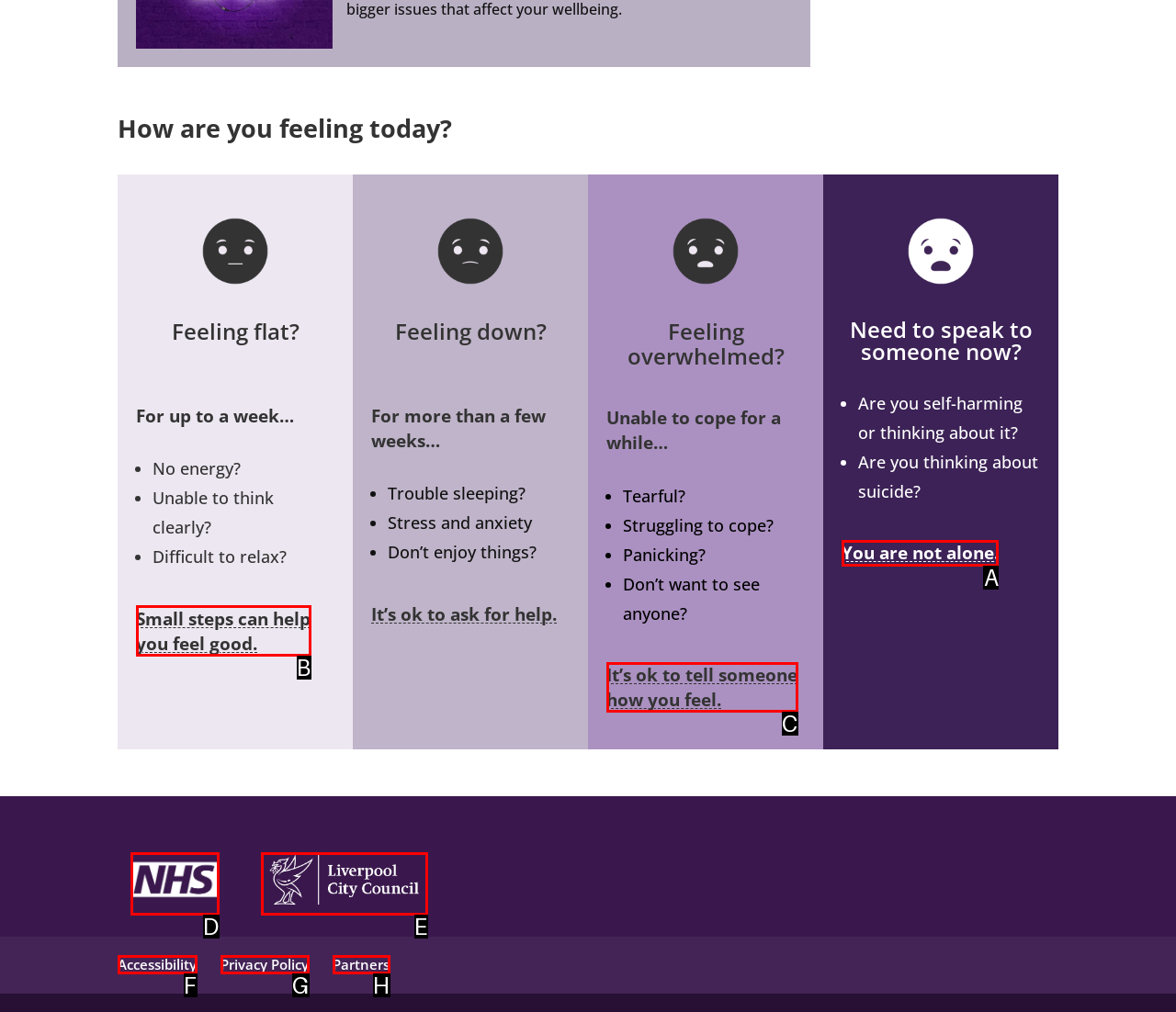Tell me which one HTML element I should click to complete this task: Click on 'You are not alone.' Answer with the option's letter from the given choices directly.

A